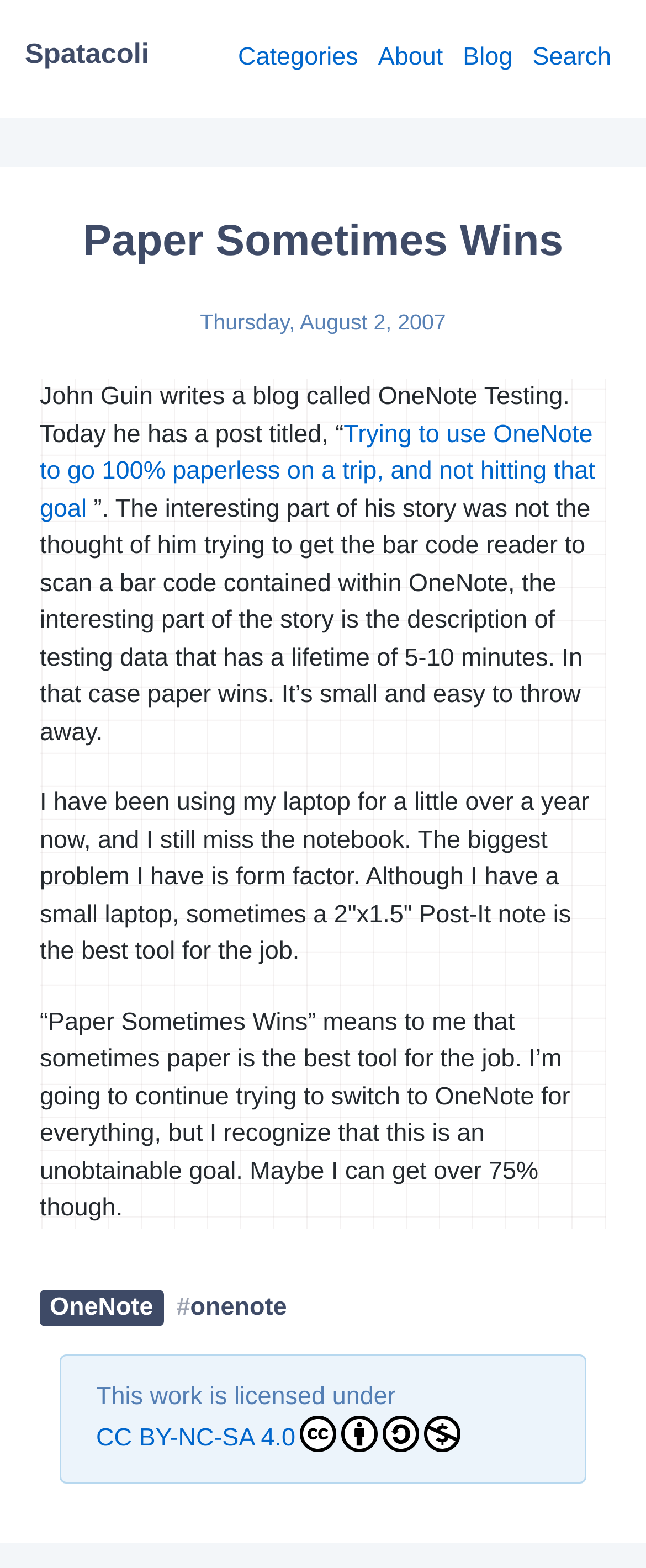Identify the bounding box of the UI element described as follows: "CC BY-NC-SA 4.0". Provide the coordinates as four float numbers in the range of 0 to 1 [left, top, right, bottom].

[0.149, 0.903, 0.714, 0.93]